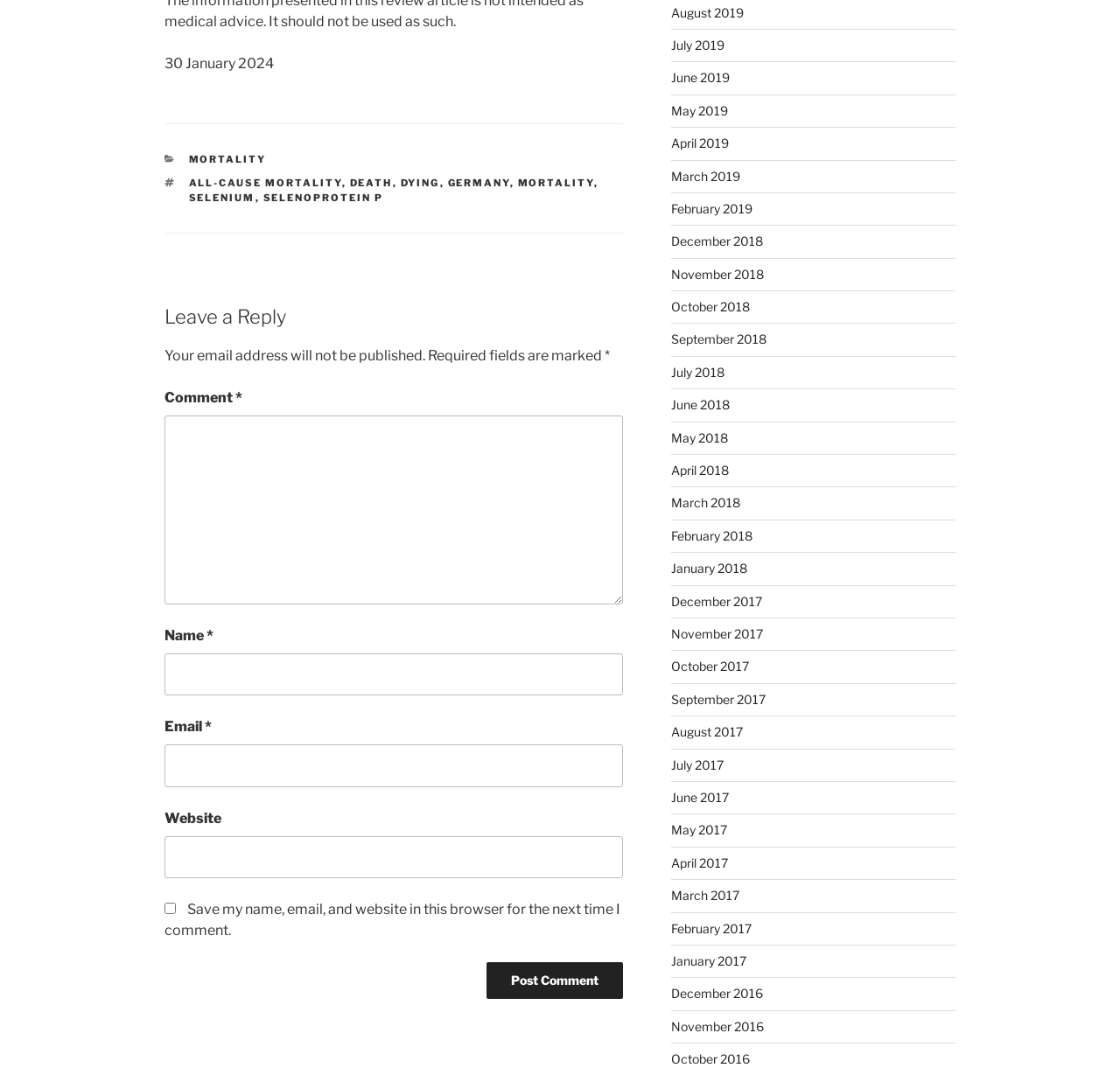Find the UI element described as: "parent_node: Name * name="author"" and predict its bounding box coordinates. Ensure the coordinates are four float numbers between 0 and 1, [left, top, right, bottom].

[0.147, 0.612, 0.556, 0.651]